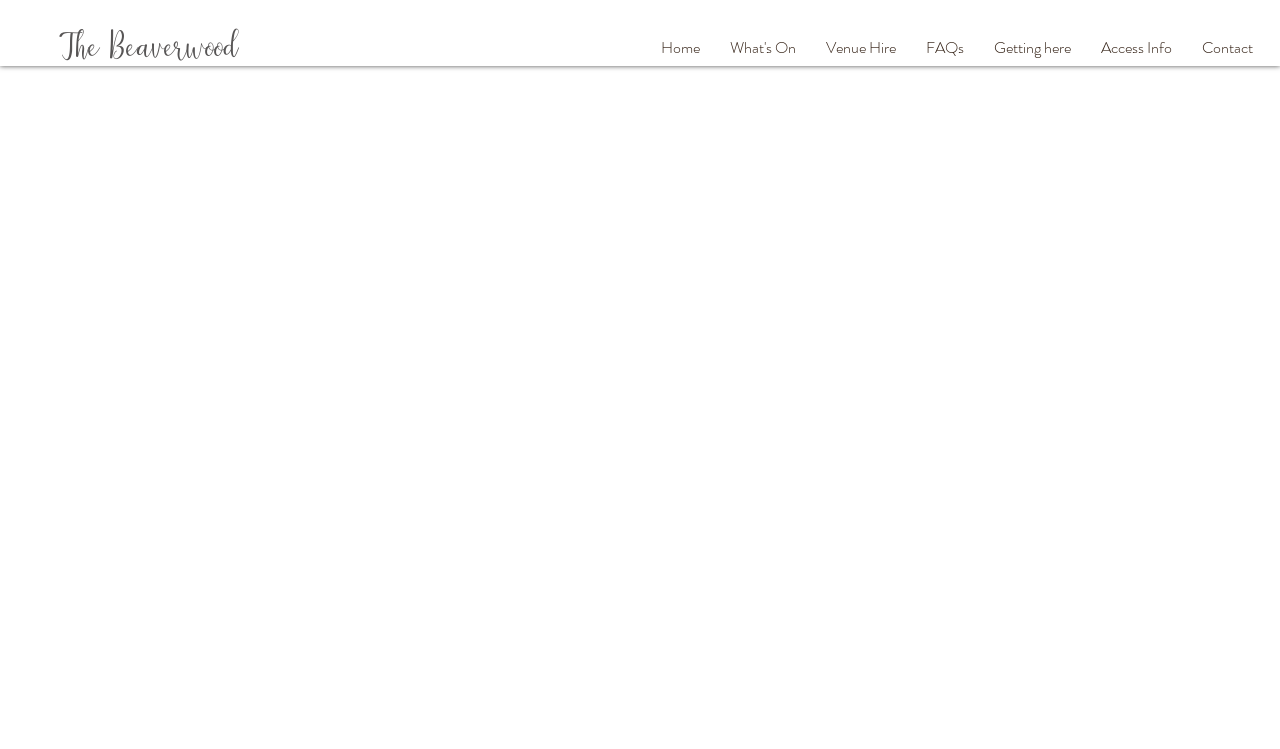Identify the bounding box coordinates for the UI element mentioned here: "Home". Provide the coordinates as four float values between 0 and 1, i.e., [left, top, right, bottom].

[0.504, 0.031, 0.558, 0.097]